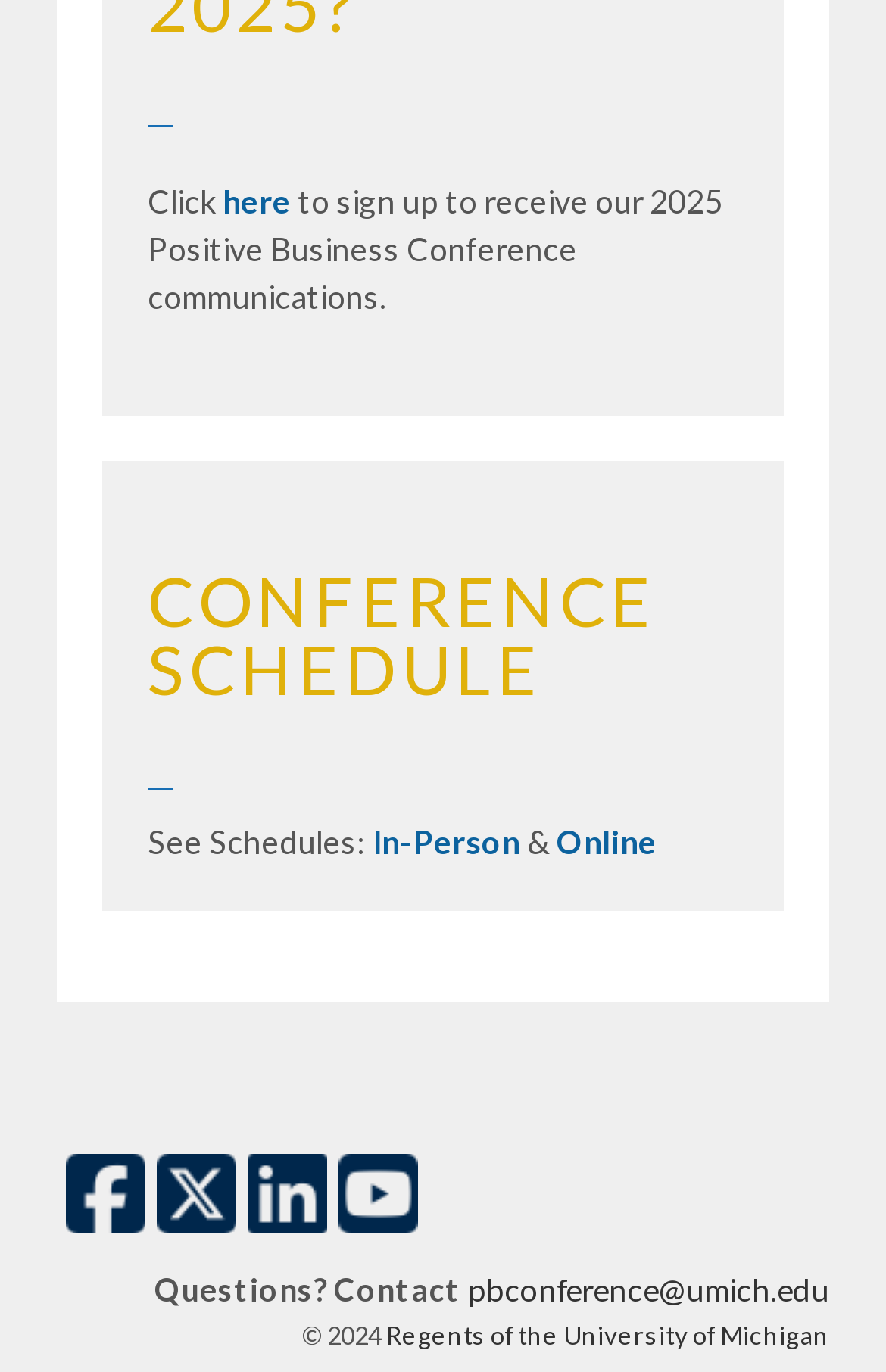With reference to the image, please provide a detailed answer to the following question: Who is the copyright holder of the webpage?

The webpage contains a copyright notice at the bottom, stating '© 2024 Regents of the University of Michigan', indicating that the Regents of the University of Michigan hold the copyright to the webpage.